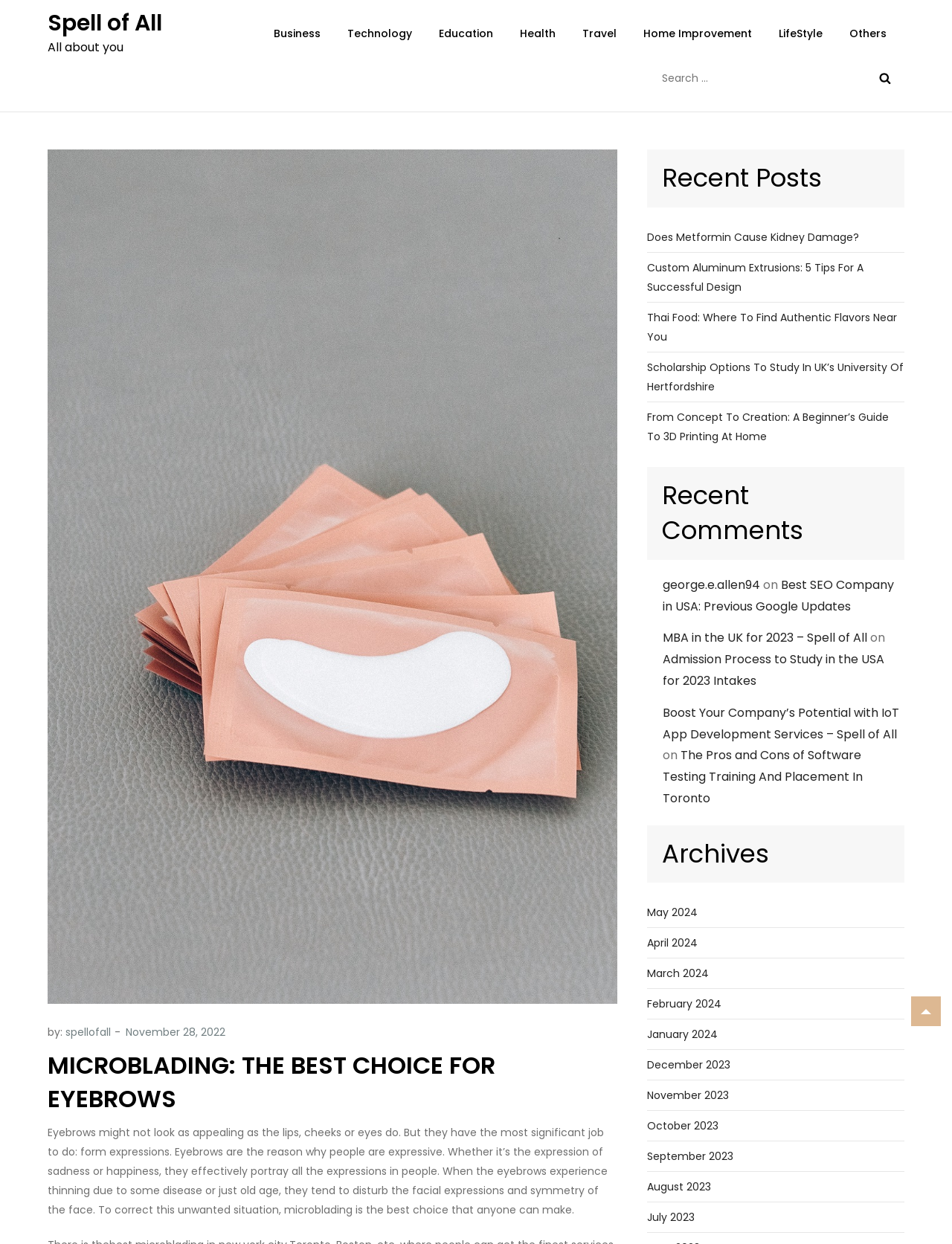Detail the webpage's structure and highlights in your description.

The webpage is about microblading, a beauty treatment for eyebrows. At the top, there is a header with the title "MICROBLADING: THE BEST CHOICE FOR EYEBROWS – Spell of All" and a link to "Spell of All" on the left. Below the header, there is a section with a search bar and a button on the right. The search bar has a placeholder text "Search for:".

To the left of the search bar, there are several links to different categories, including "Business", "Technology", "Education", "Health", "Travel", "Home Improvement", "LifeStyle", and "Others". These links are arranged horizontally and take up about half of the screen width.

Below the search bar, there is a main content area with a heading "MICROBLADING: THE BEST CHOICE FOR EYEBROWS". The content discusses the importance of eyebrows in facial expressions and how microblading can help correct thinning eyebrows.

On the right side of the main content area, there is a section with recent posts, including links to articles with titles such as "Does Metformin Cause Kidney Damage?", "Custom Aluminum Extrusions: 5 Tips For A Successful Design", and "Thai Food: Where To Find Authentic Flavors Near You".

Below the recent posts section, there is a section with recent comments, which includes links to articles with comments. Further down, there is an archives section with links to monthly archives from May 2024 to July 2023.

At the bottom of the page, there is a footer section with links to articles and a small image on the right. The footer section takes up about a quarter of the screen height.